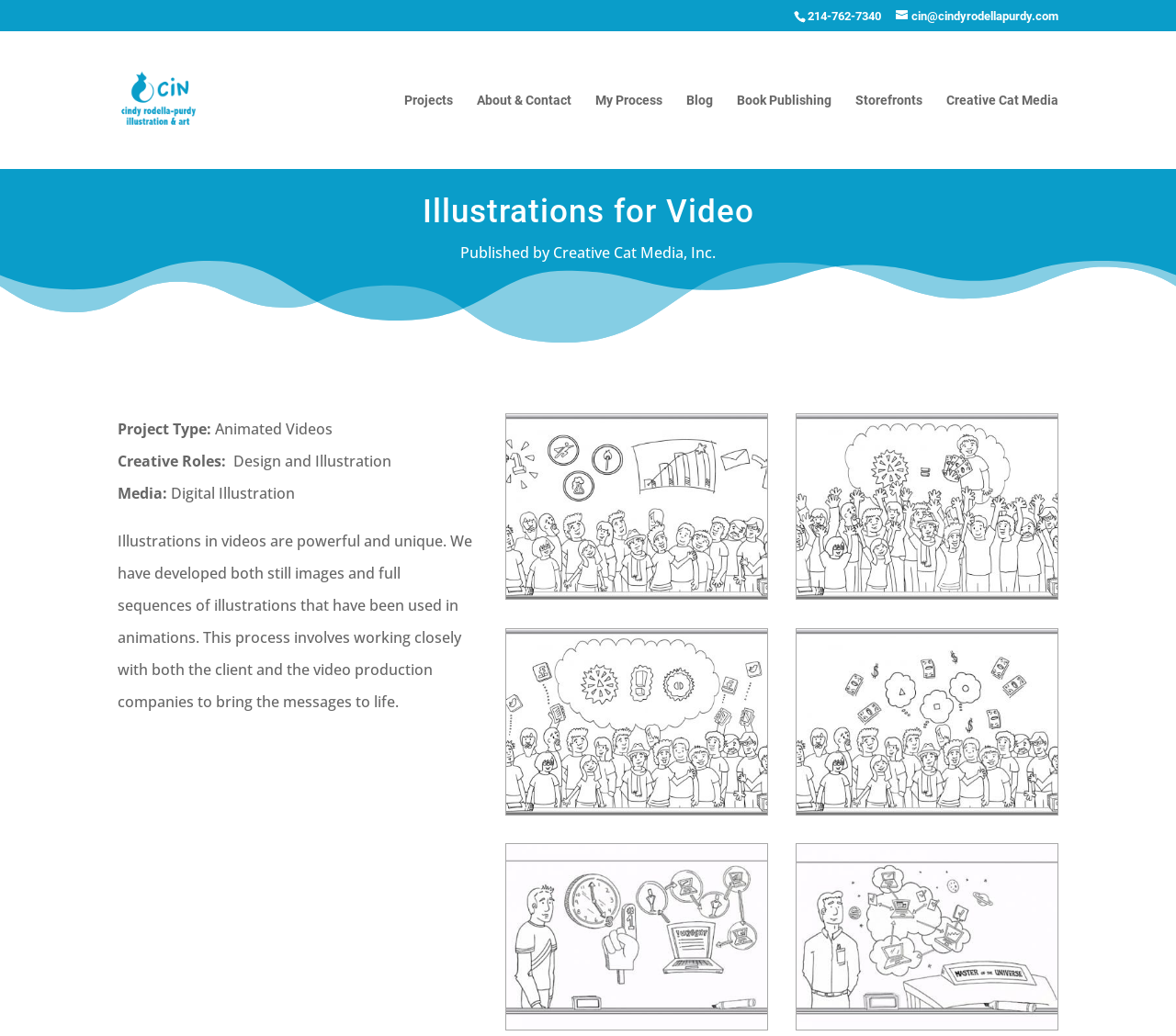Please extract the primary headline from the webpage.

Illustrations for Video